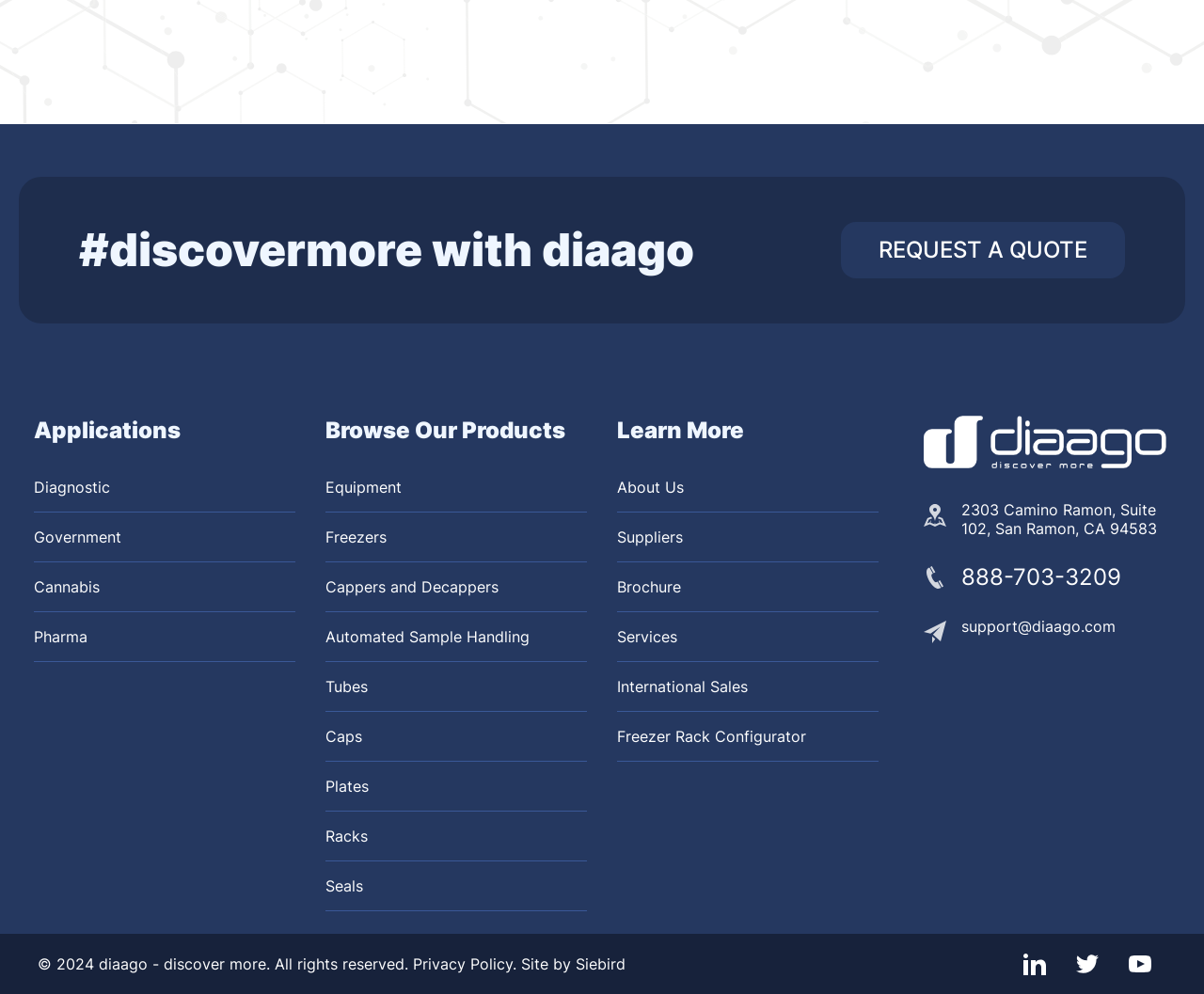What is the phone number?
Based on the image, respond with a single word or phrase.

888-703-3209